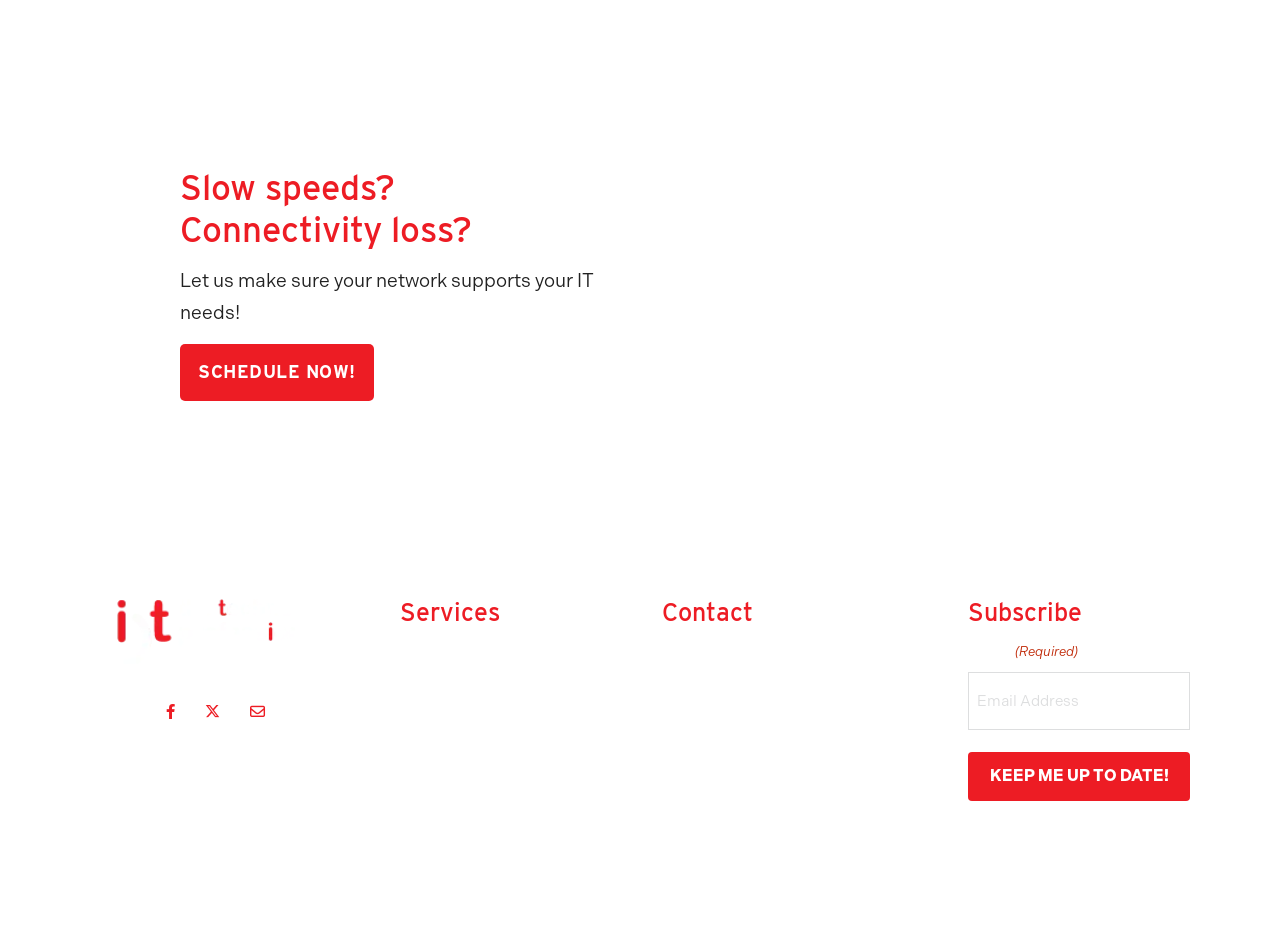Based on the element description Managed IT Services, identify the bounding box coordinates for the UI element. The coordinates should be in the format (top-left x, top-left y, bottom-right x, bottom-right y) and within the 0 to 1 range.

[0.312, 0.688, 0.424, 0.716]